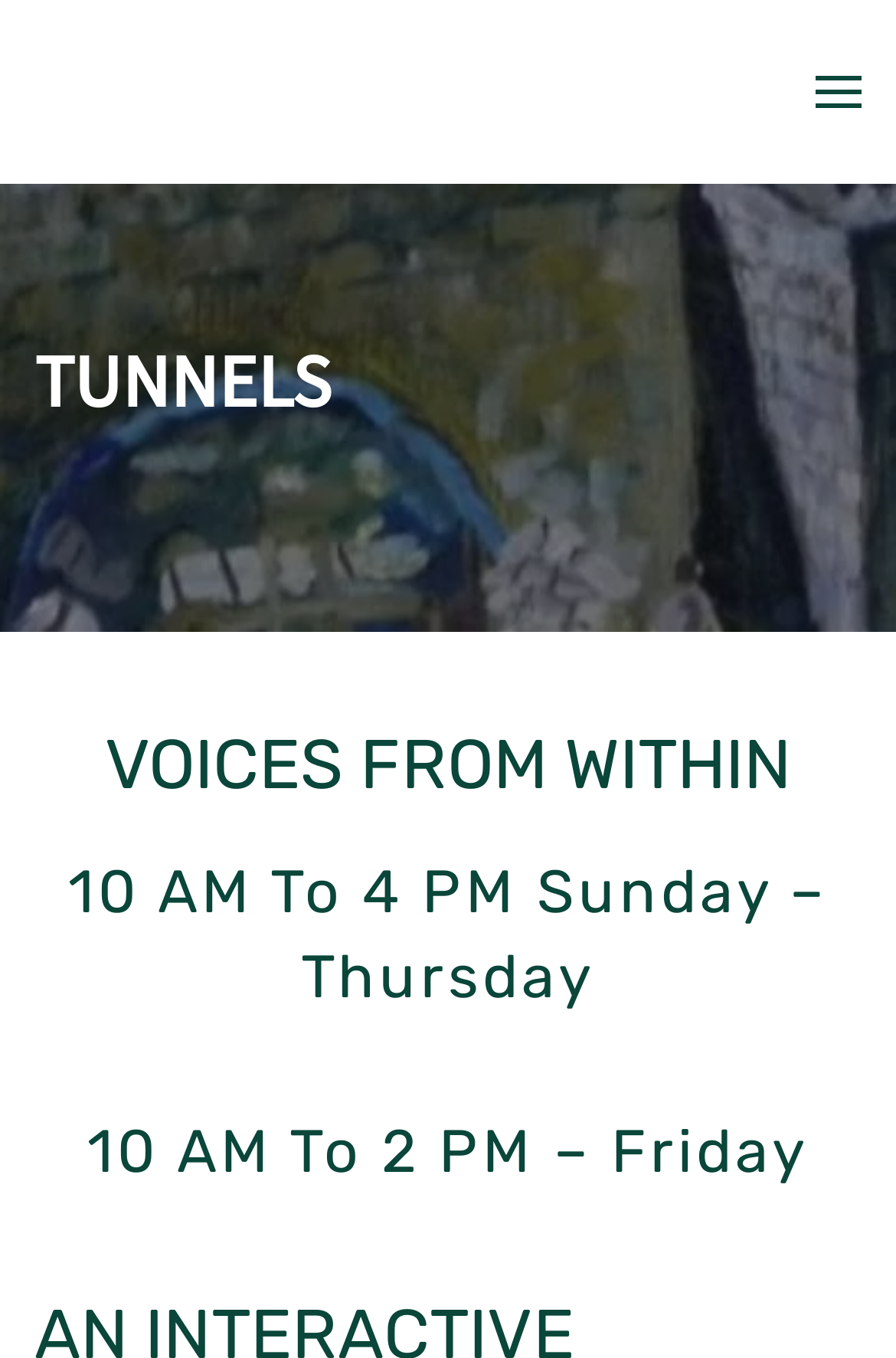How many headings are there in the menu?
Give a single word or phrase as your answer by examining the image.

4